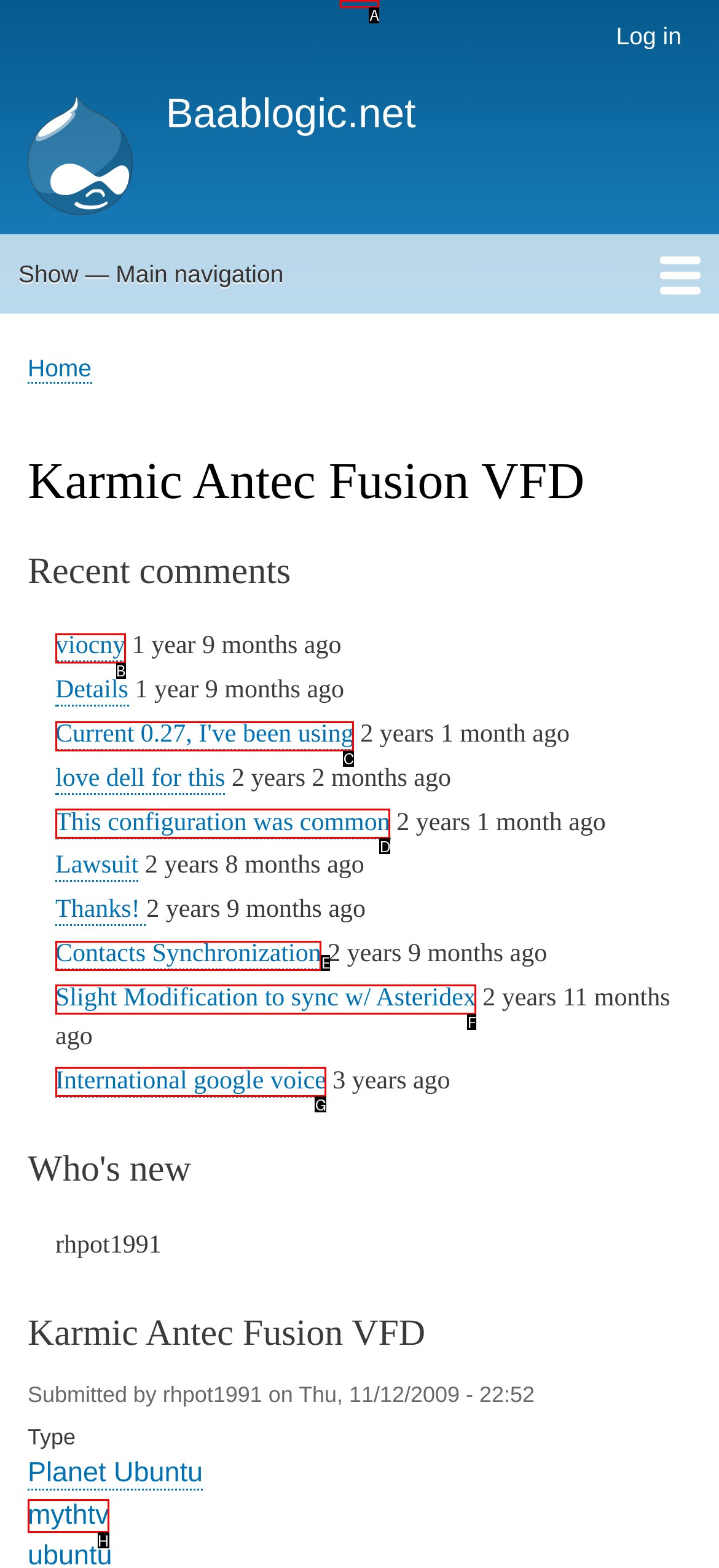Select the HTML element that corresponds to the description: March 2024. Reply with the letter of the correct option.

None